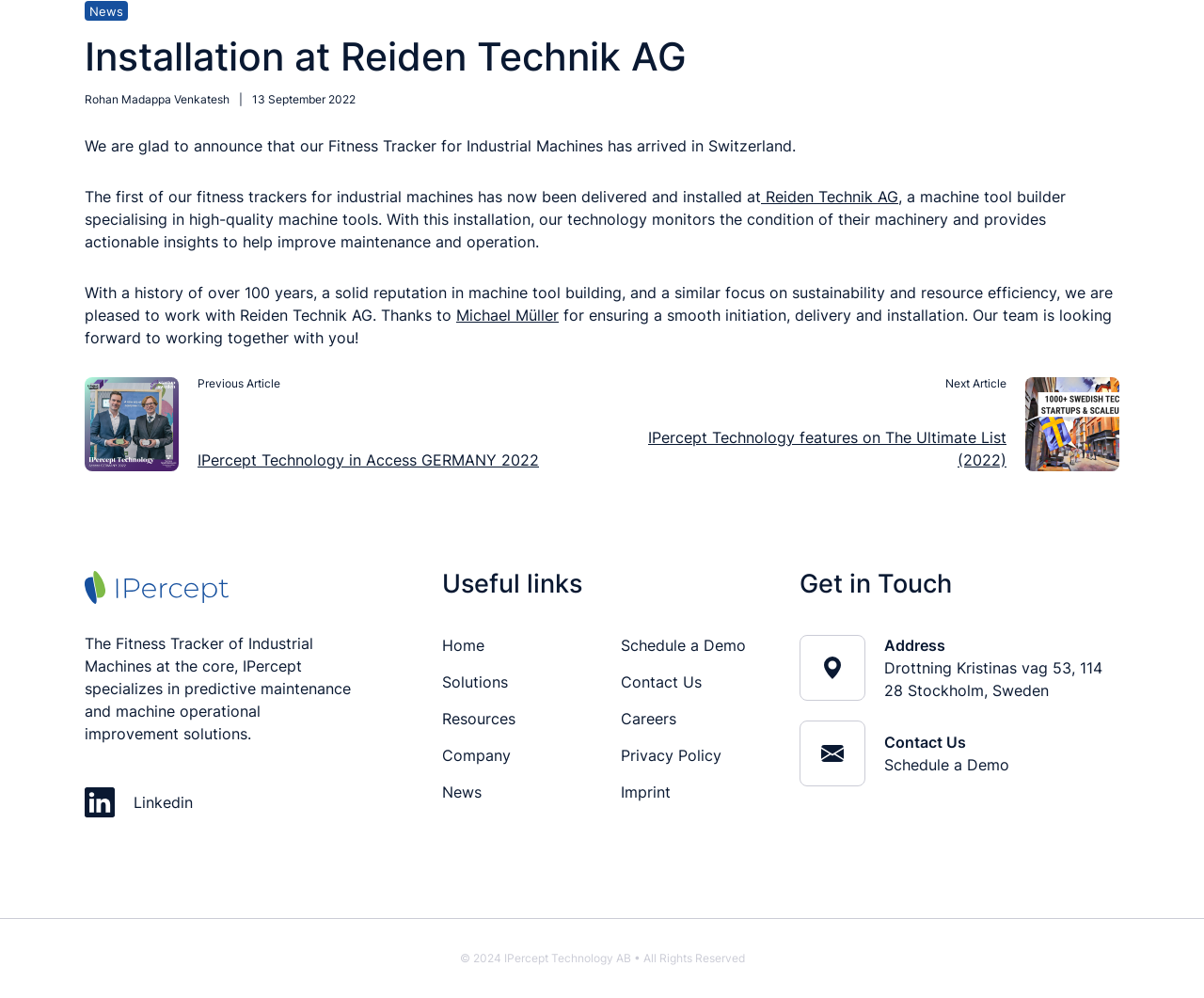Determine the bounding box coordinates for the clickable element required to fulfill the instruction: "Visit Reiden Technik AG". Provide the coordinates as four float numbers between 0 and 1, i.e., [left, top, right, bottom].

[0.632, 0.187, 0.746, 0.206]